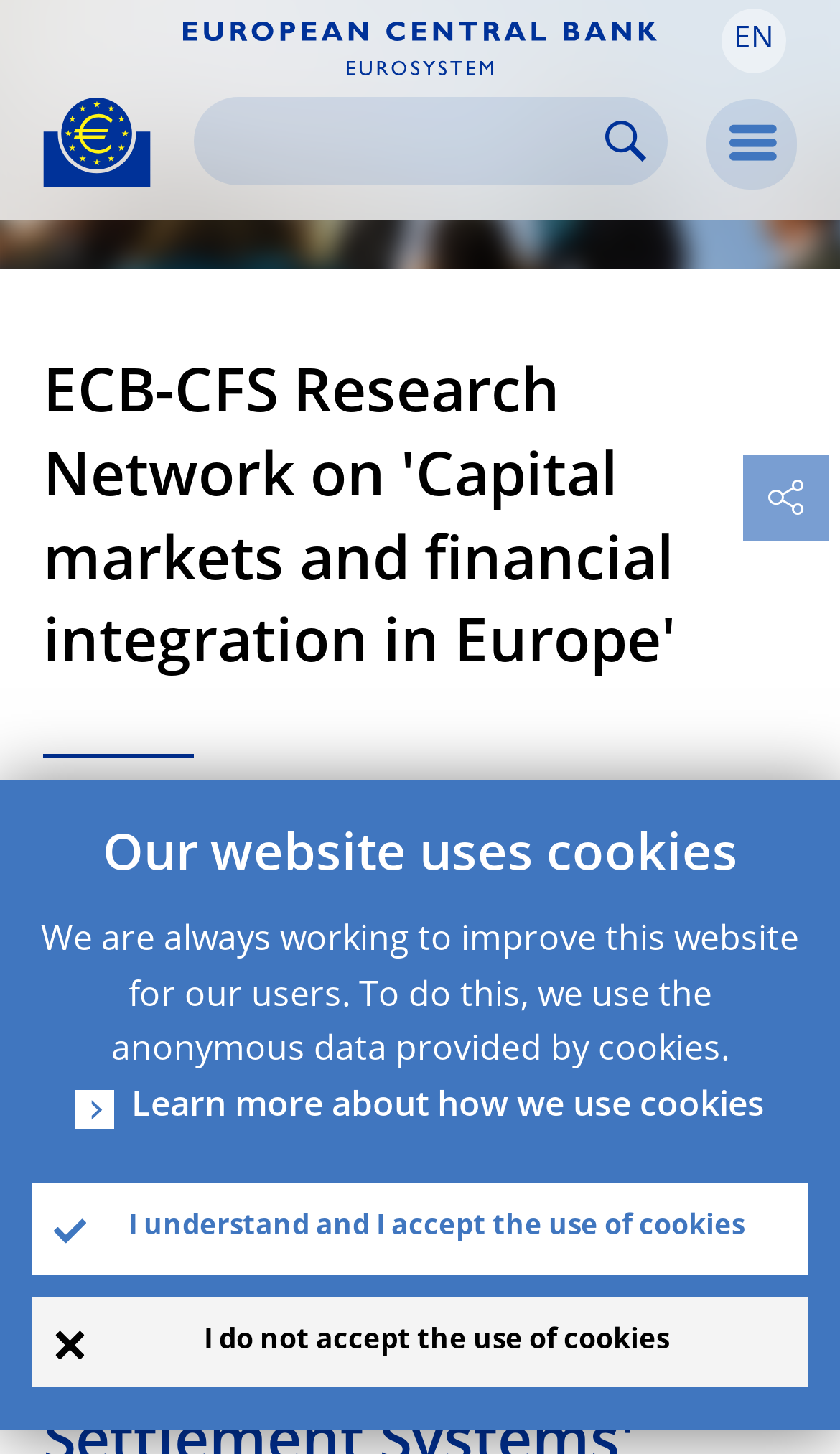What is the theme of the research network?
Offer a detailed and exhaustive answer to the question.

The heading element with the text 'ECB-CFS Research Network on 'Capital markets and financial integration in Europe'' suggests that the theme of the research network is related to capital markets and financial integration in Europe.